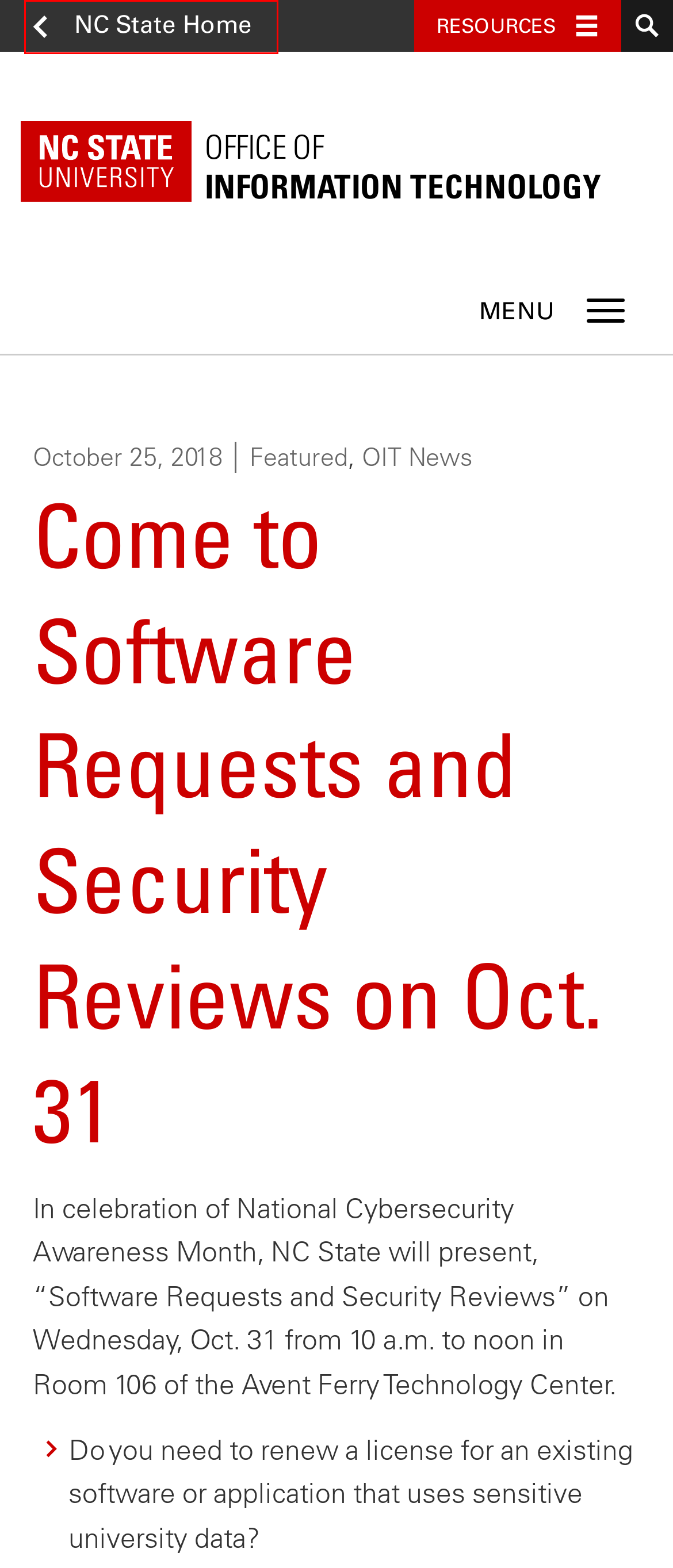You are provided with a screenshot of a webpage highlighting a UI element with a red bounding box. Choose the most suitable webpage description that matches the new page after clicking the element in the bounding box. Here are the candidates:
A. OIT Walk-in Center – Office of Information Technology
B. Featured – Office of Information Technology
C. April 2018 – Office of Information Technology
D. March 2020 – Office of Information Technology
E. NC State University
F. July 2011 – Office of Information Technology
G. Office of Information Technology – NC State University
H. May 2020 – Office of Information Technology

E